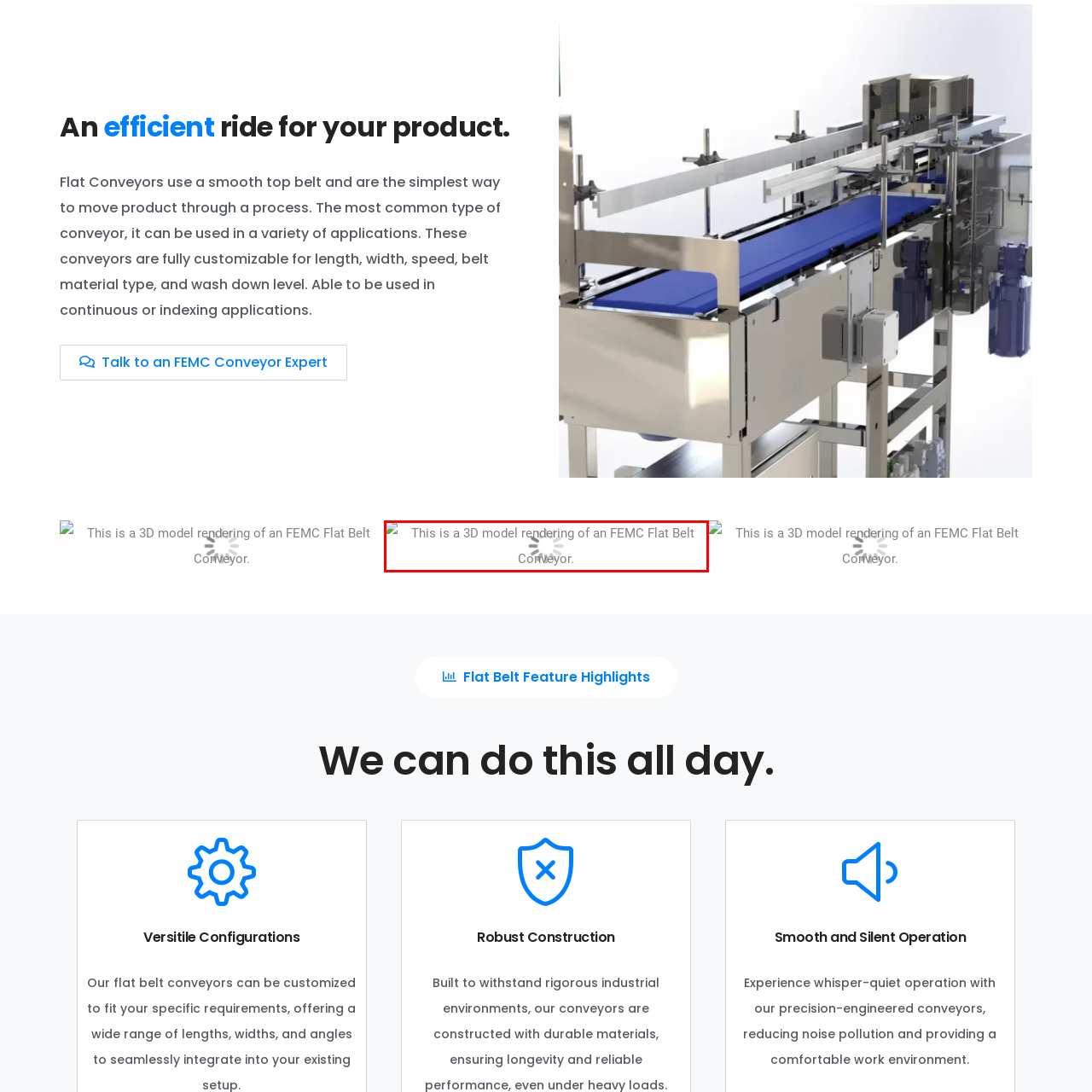Provide a detailed account of the visual content within the red-outlined section of the image.

This image showcases a detailed 3D model rendering of an FEMC Flat Belt Conveyor. Known for its smooth operation, this conveyor is designed to facilitate the efficient movement of products through various processes. Its customizable features allow for adjustments in length, width, speed, and belt material, making it suitable for diverse applications. Whether utilized in continuous or indexing operations, the FEMC Flat Belt Conveyor exemplifies robust construction and versatility in industrial settings.